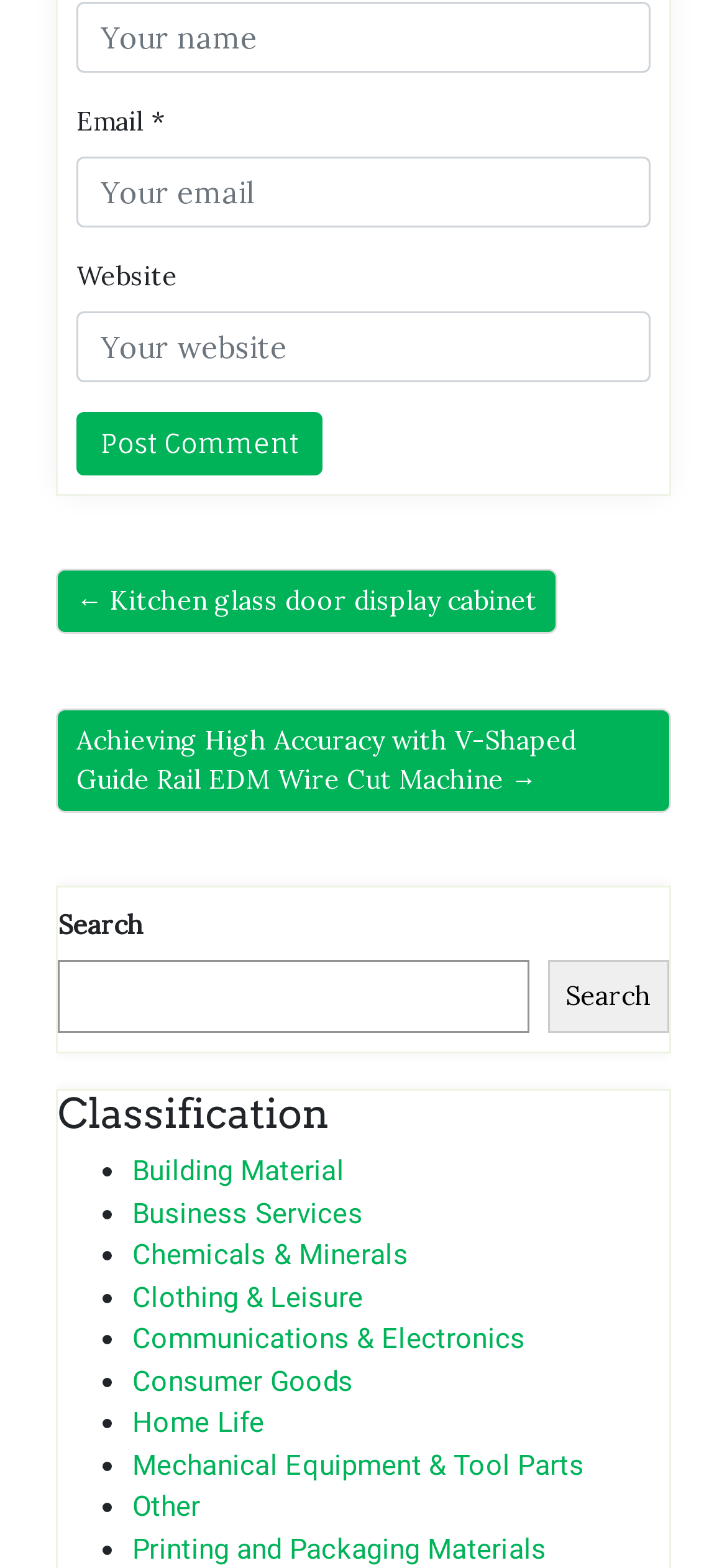Determine the bounding box coordinates of the element that should be clicked to execute the following command: "View the comments by Romy Wood".

None